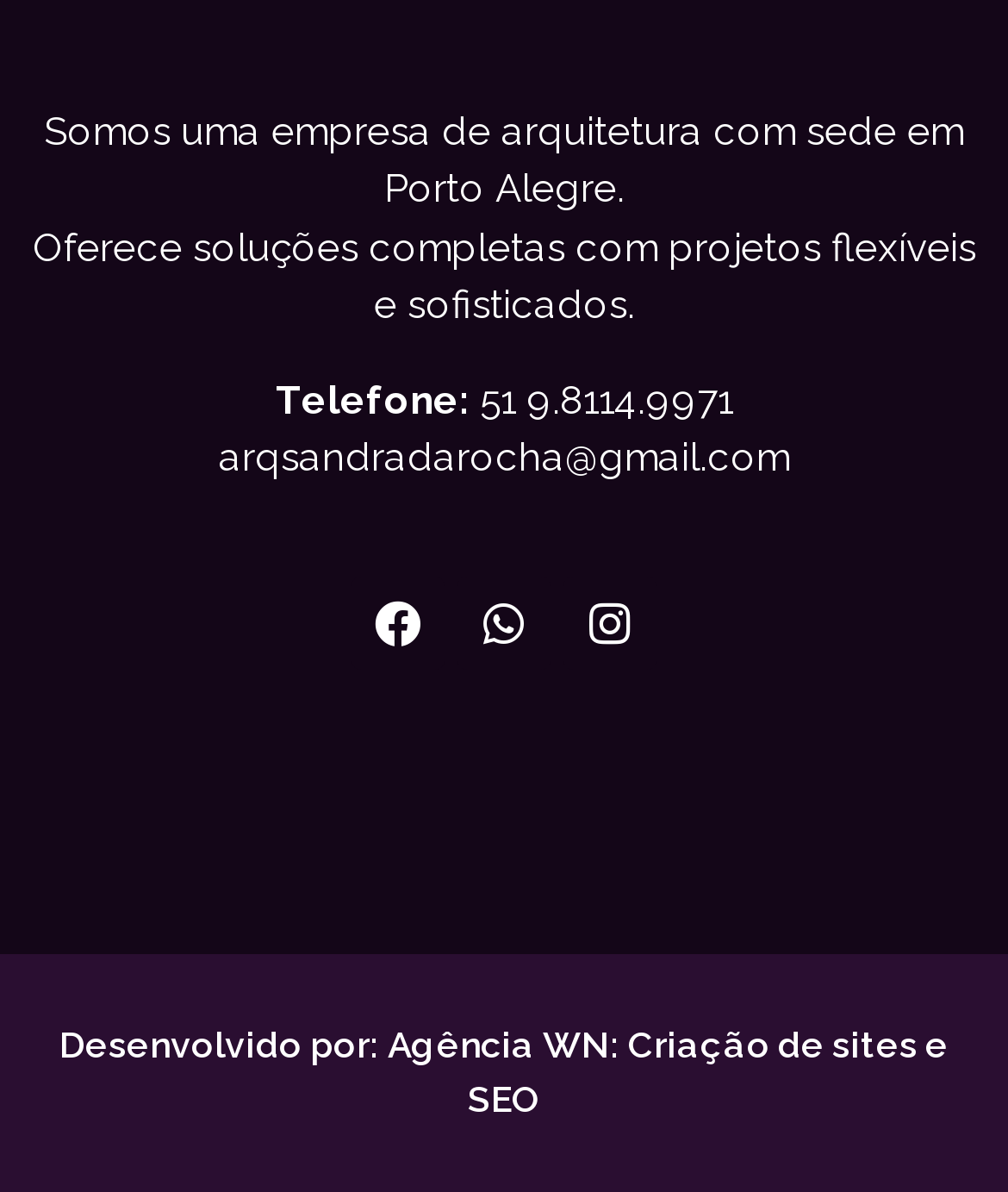Given the element description, predict the bounding box coordinates in the format (top-left x, top-left y, bottom-right x, bottom-right y). Make sure all values are between 0 and 1. Here is the element description: Criação de sites

[0.623, 0.86, 0.91, 0.894]